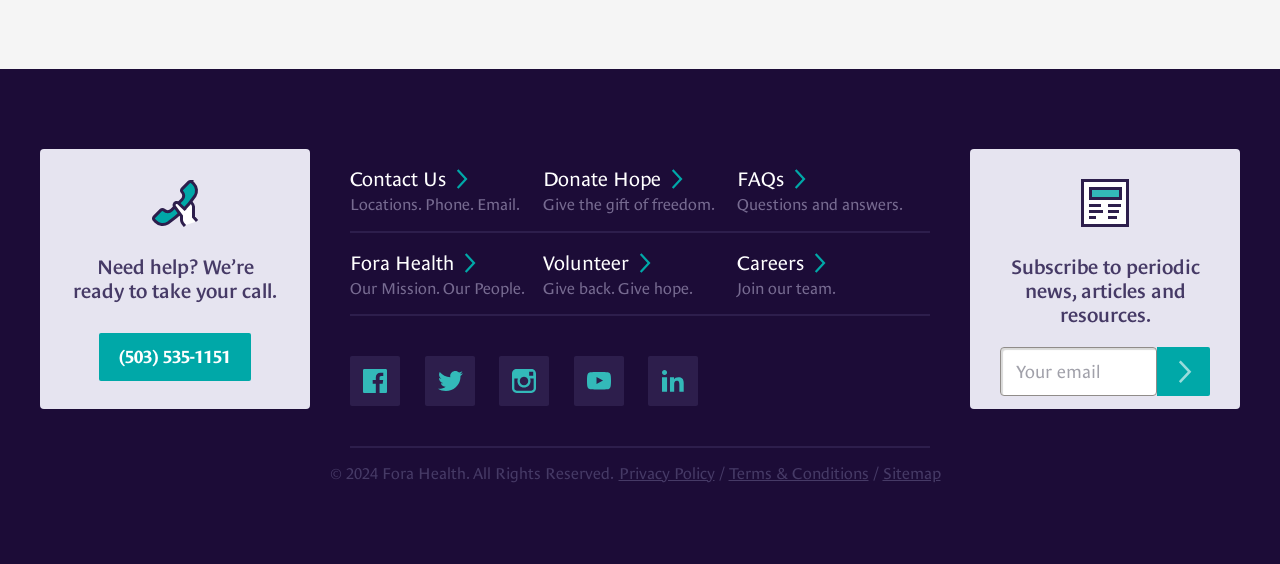What is the accreditation seal displayed at the bottom of the webpage?
From the image, respond with a single word or phrase.

Carf Accredited Gold Seal